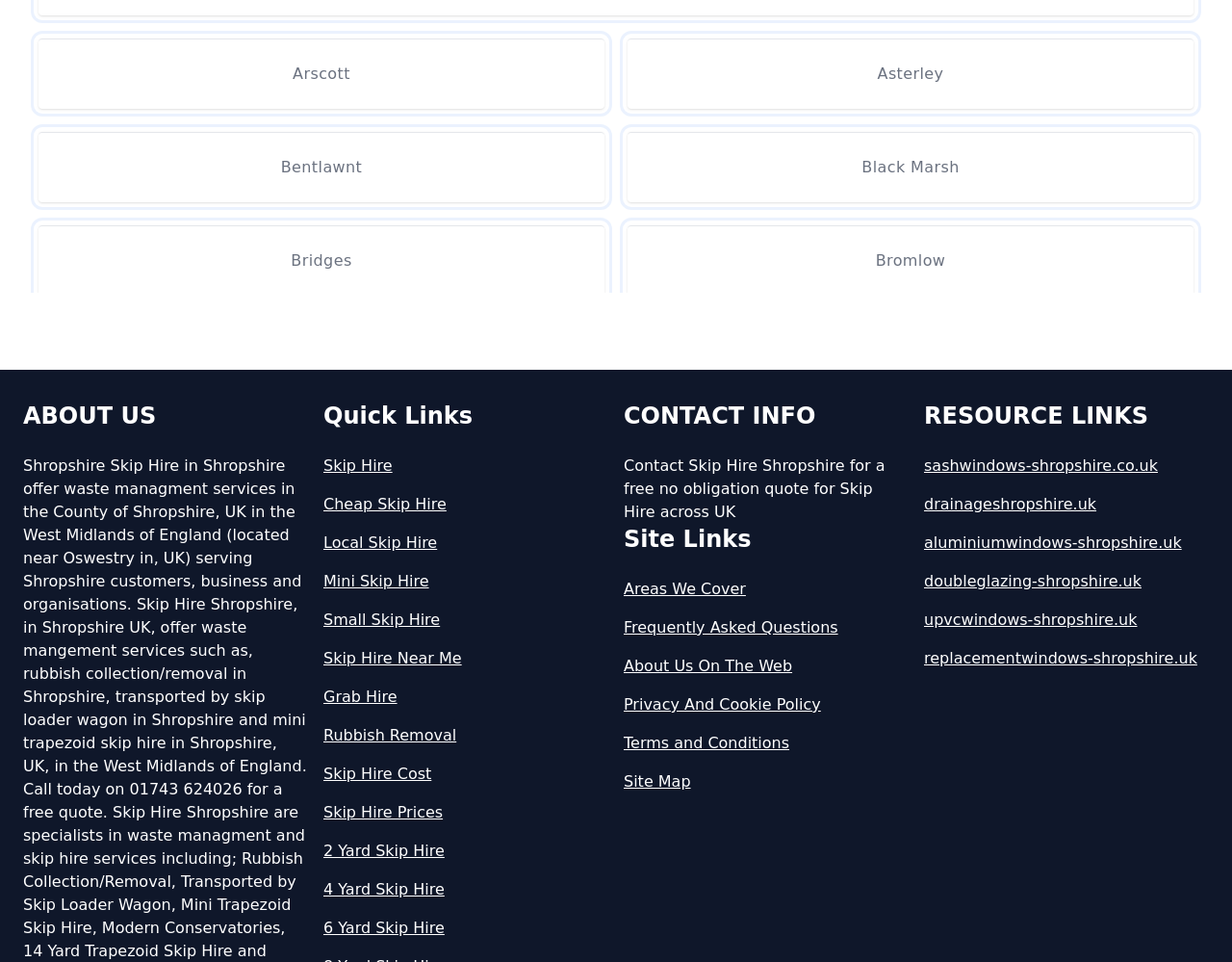Please locate the bounding box coordinates of the element that should be clicked to complete the given instruction: "View About Us page".

[0.019, 0.416, 0.25, 0.448]